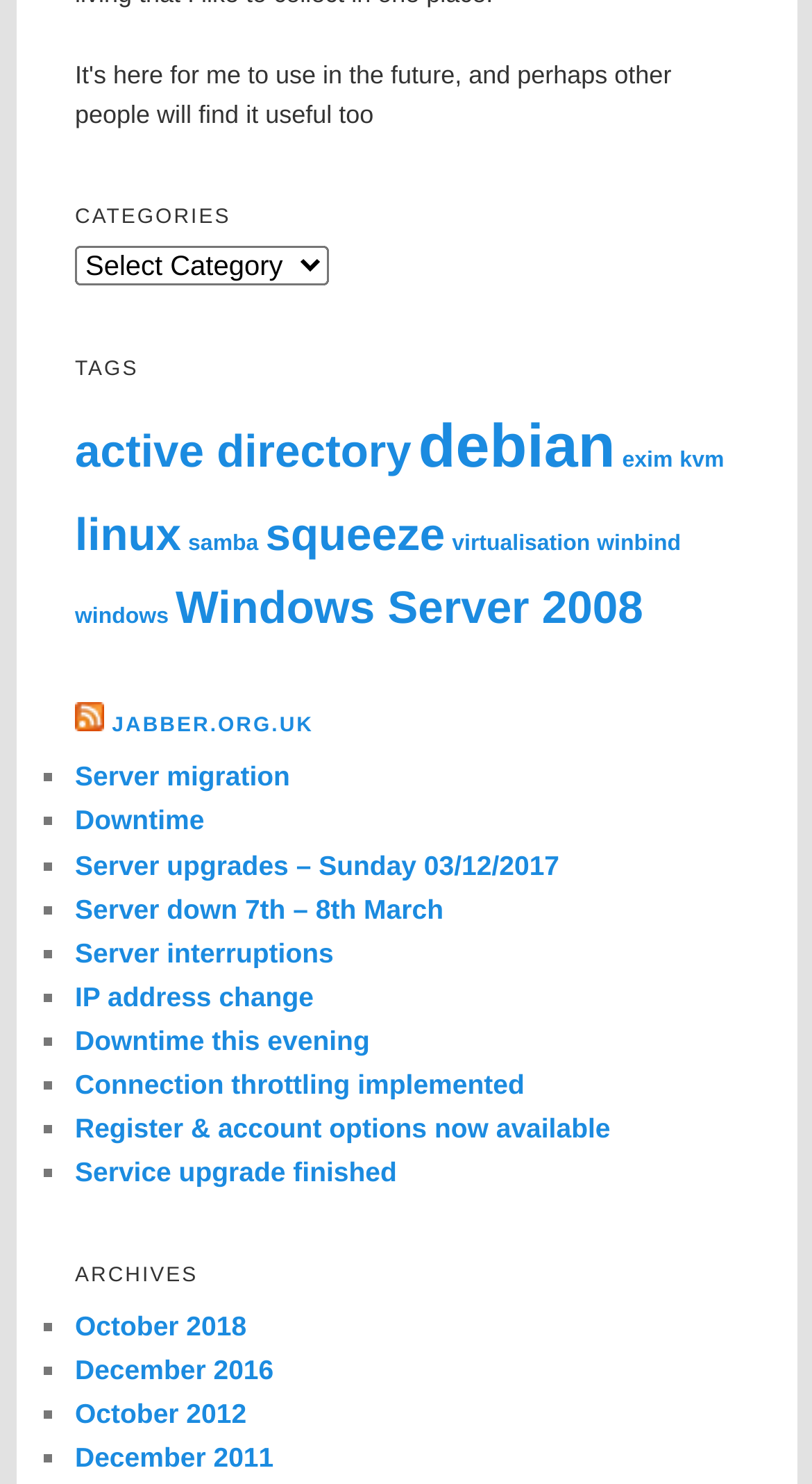Determine the bounding box coordinates of the clickable region to carry out the instruction: "Click on the NEXT ARTICLE button".

None